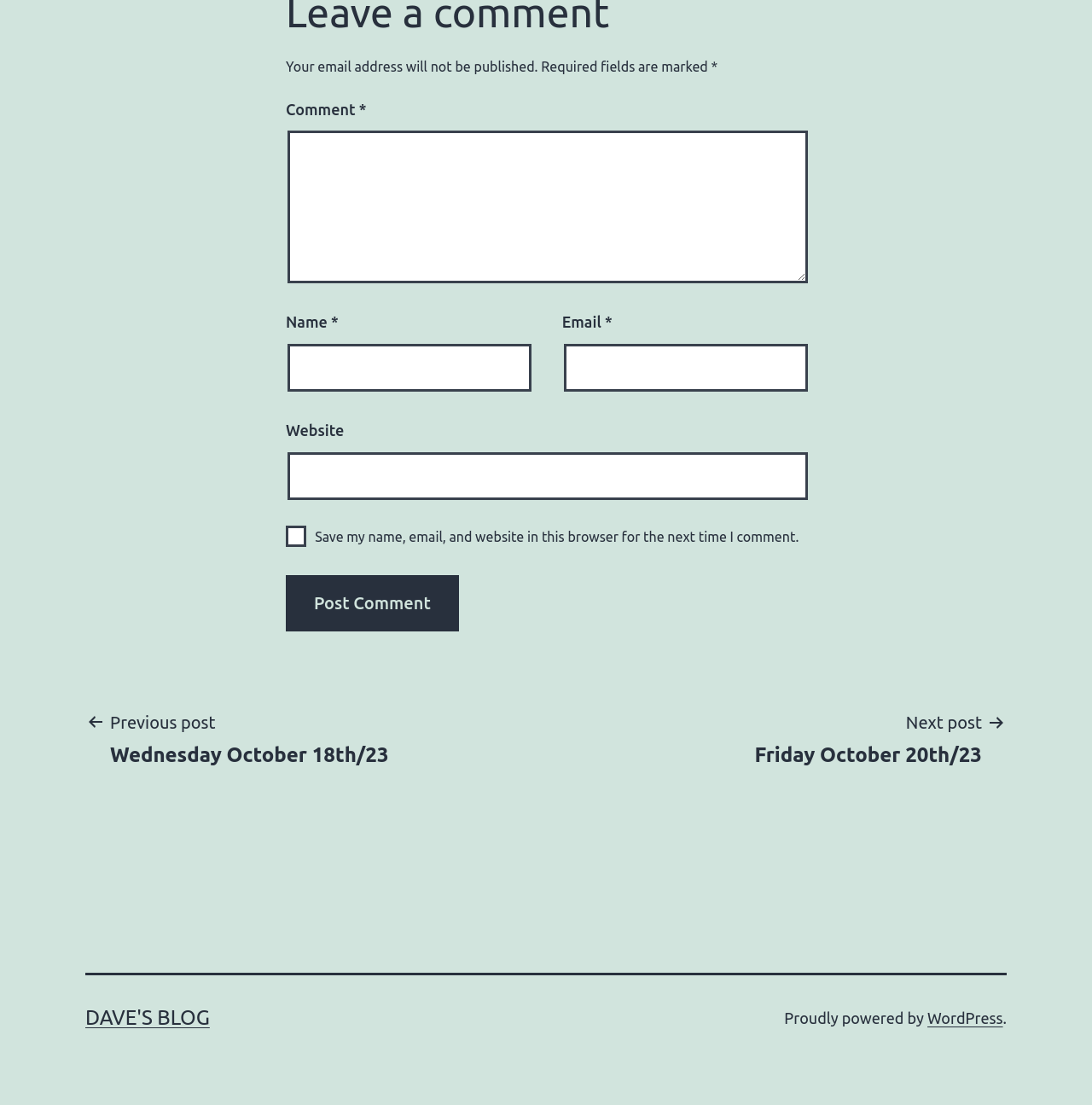Using the information shown in the image, answer the question with as much detail as possible: What is the name of the blog?

The name of the blog is 'DAVE'S BLOG', which is a link element located at the bottom of the page, indicating the title of the blog.